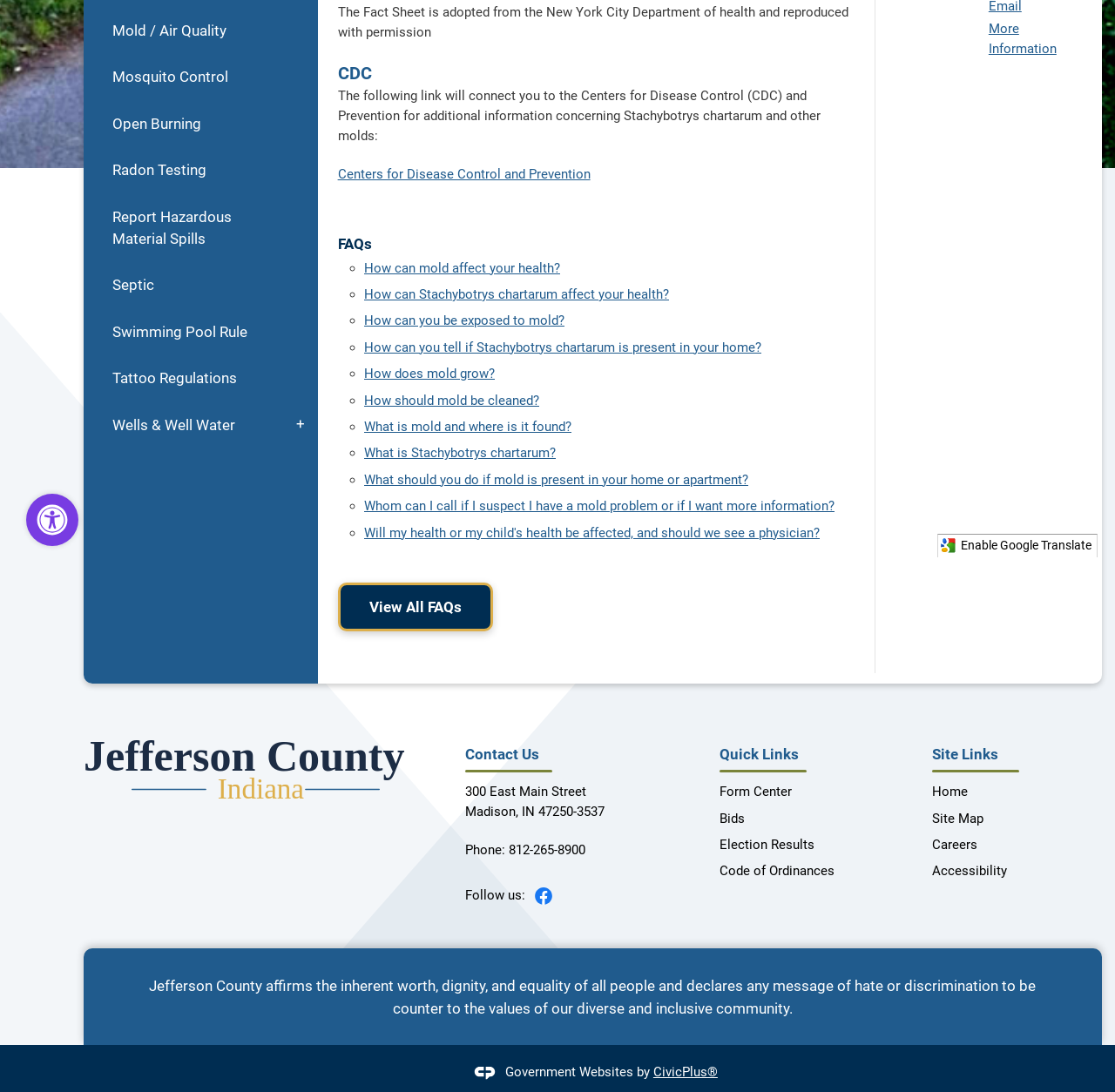Based on the element description "Tattoo Regulations", predict the bounding box coordinates of the UI element.

[0.075, 0.325, 0.285, 0.368]